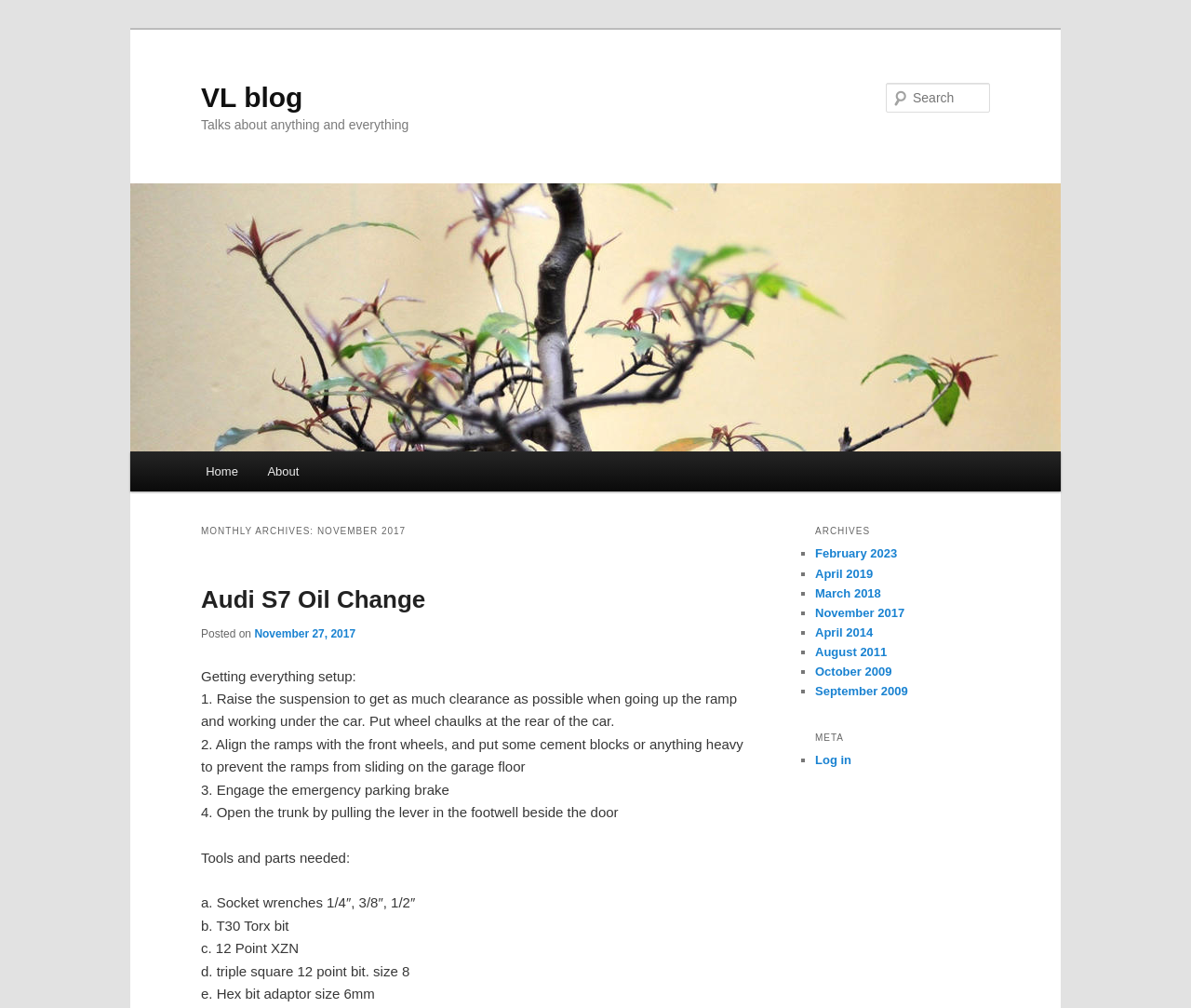Use a single word or phrase to answer the question: What is the title of the first post?

Audi S7 Oil Change